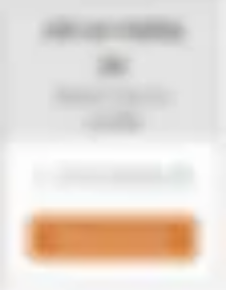Convey a detailed narrative of what is depicted in the image.

The image presents a visually appealing call-to-action button, set against a clean, light background. The text prominently features a heading that reads "Get Started" or a similar invitation, encouraging user engagement. Below this heading, there’s likely a brief descriptor or benefit statement that highlights the value of the service being offered, suggesting a straightforward path for users to begin their journey with First Real Fund. The prominent, orange button stands out, further enticing users to click and proceed. This design is effective in drawing attention and facilitating user interaction on the webpage, aligning with the overall theme of providing investment opportunities through First Real Fund.